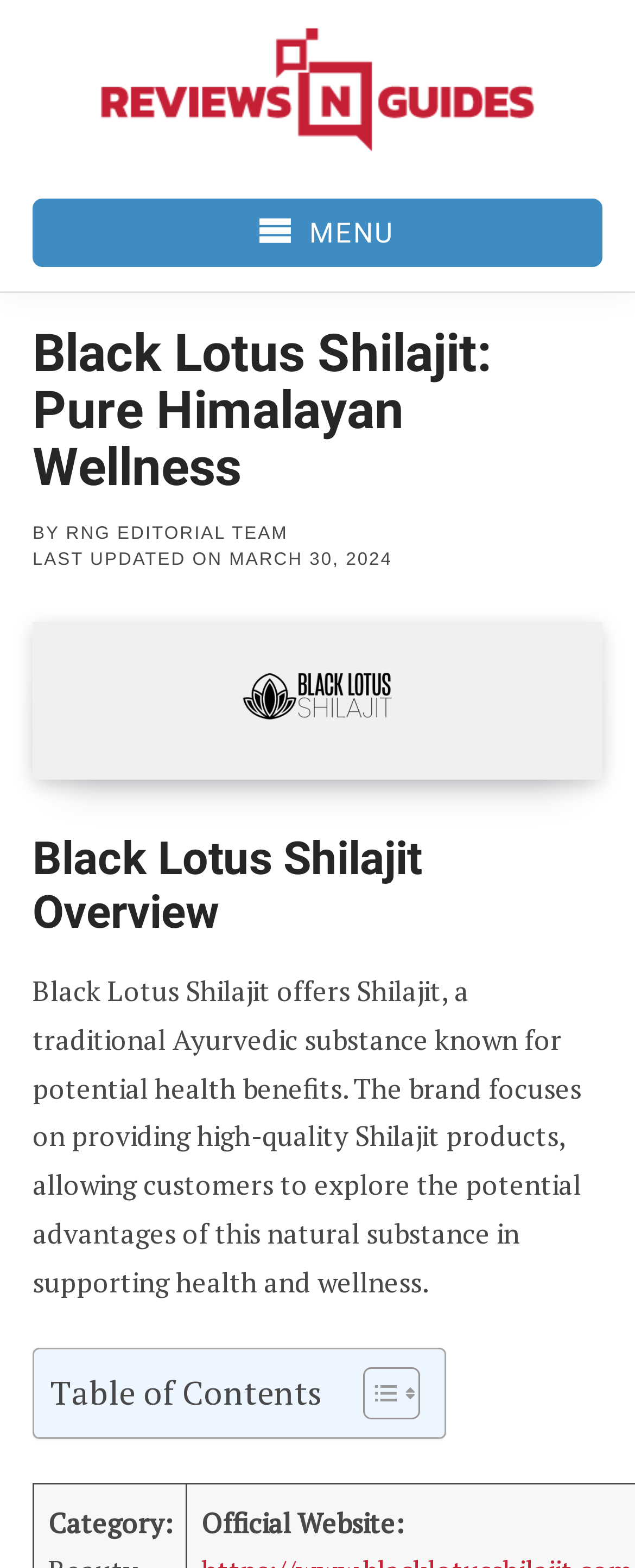Please provide a comprehensive response to the question based on the details in the image: What is the last updated date of the content?

The last updated date of the content is mentioned in a static text element with the text 'LAST UPDATED ON MARCH 30, 2024'.